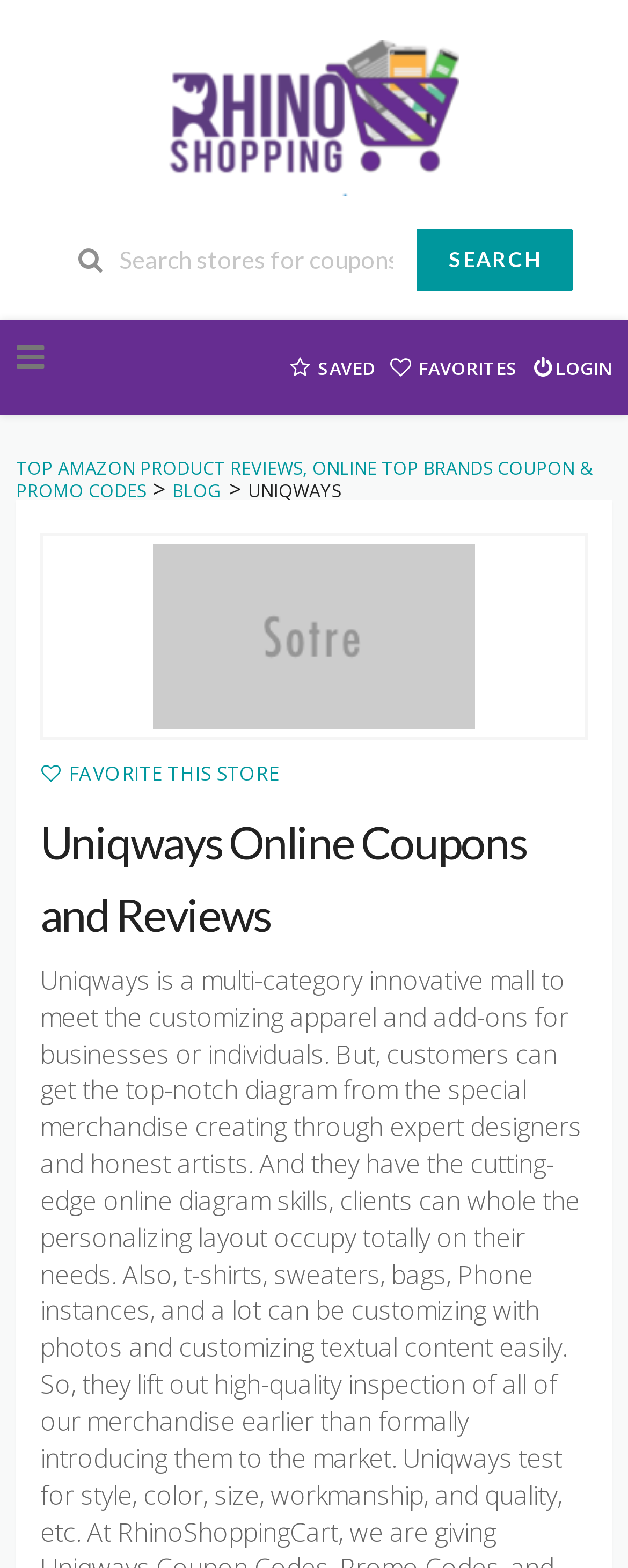From the element description Search, predict the bounding box coordinates of the UI element. The coordinates must be specified in the format (top-left x, top-left y, bottom-right x, bottom-right y) and should be within the 0 to 1 range.

[0.664, 0.146, 0.913, 0.185]